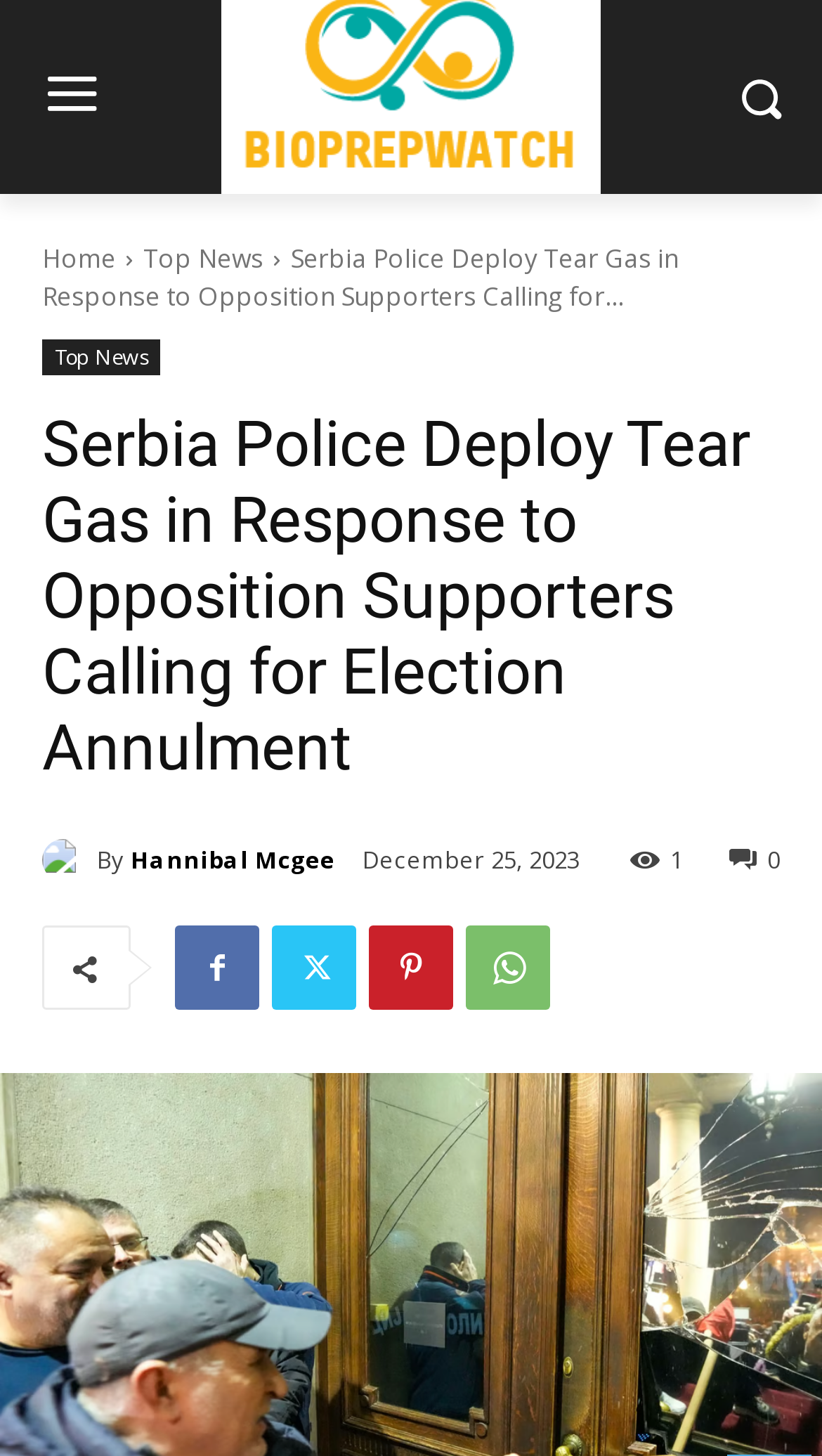Please study the image and answer the question comprehensively:
What is the category of the article?

I found the category by looking at the links located at the top of the page. One of the links is labeled 'Top News', which suggests that the article belongs to this category.